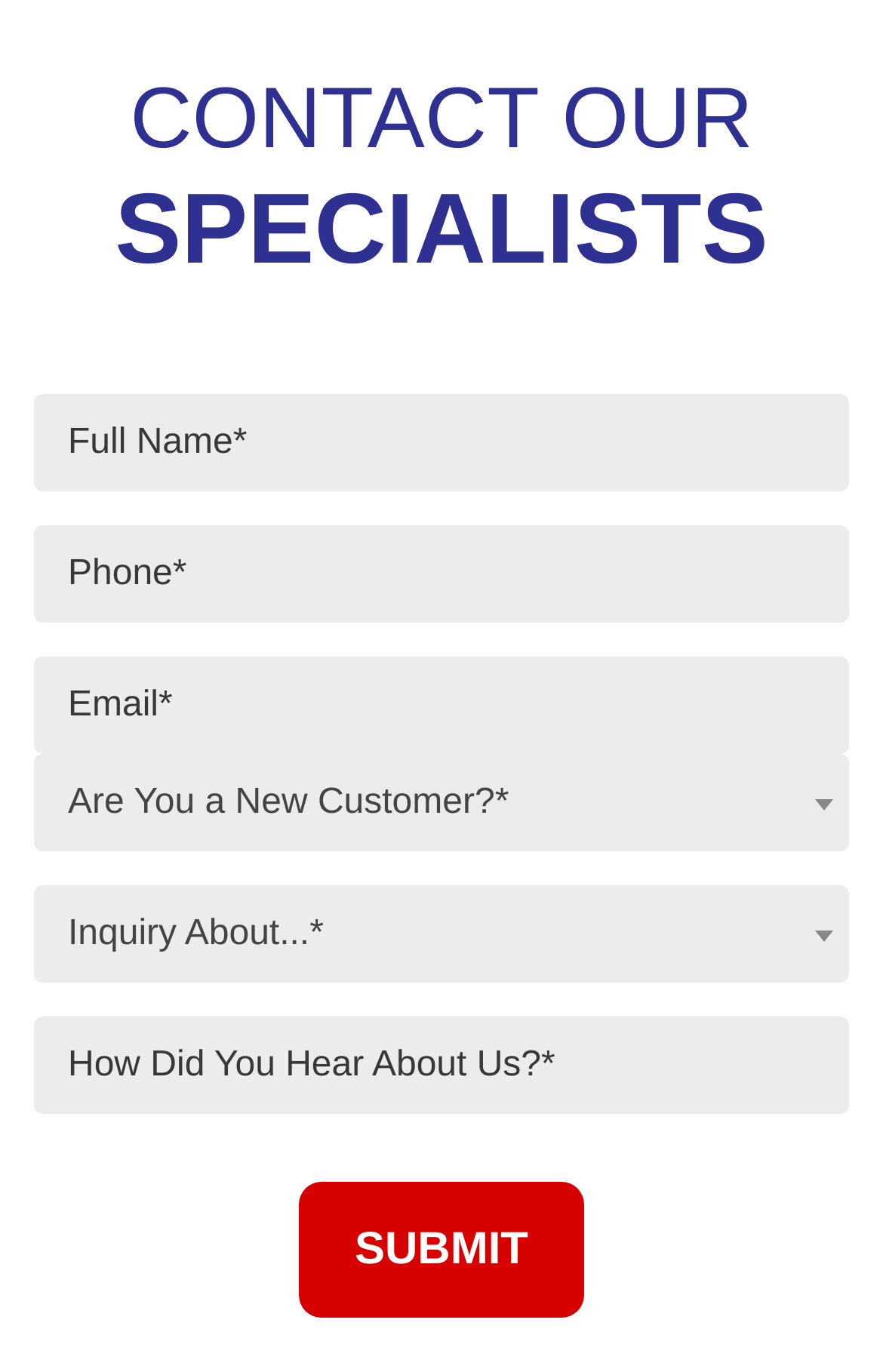Given the element description: "Are You a New Customer?*", predict the bounding box coordinates of this UI element. The coordinates must be four float numbers between 0 and 1, given as [left, top, right, bottom].

[0.038, 0.549, 0.962, 0.62]